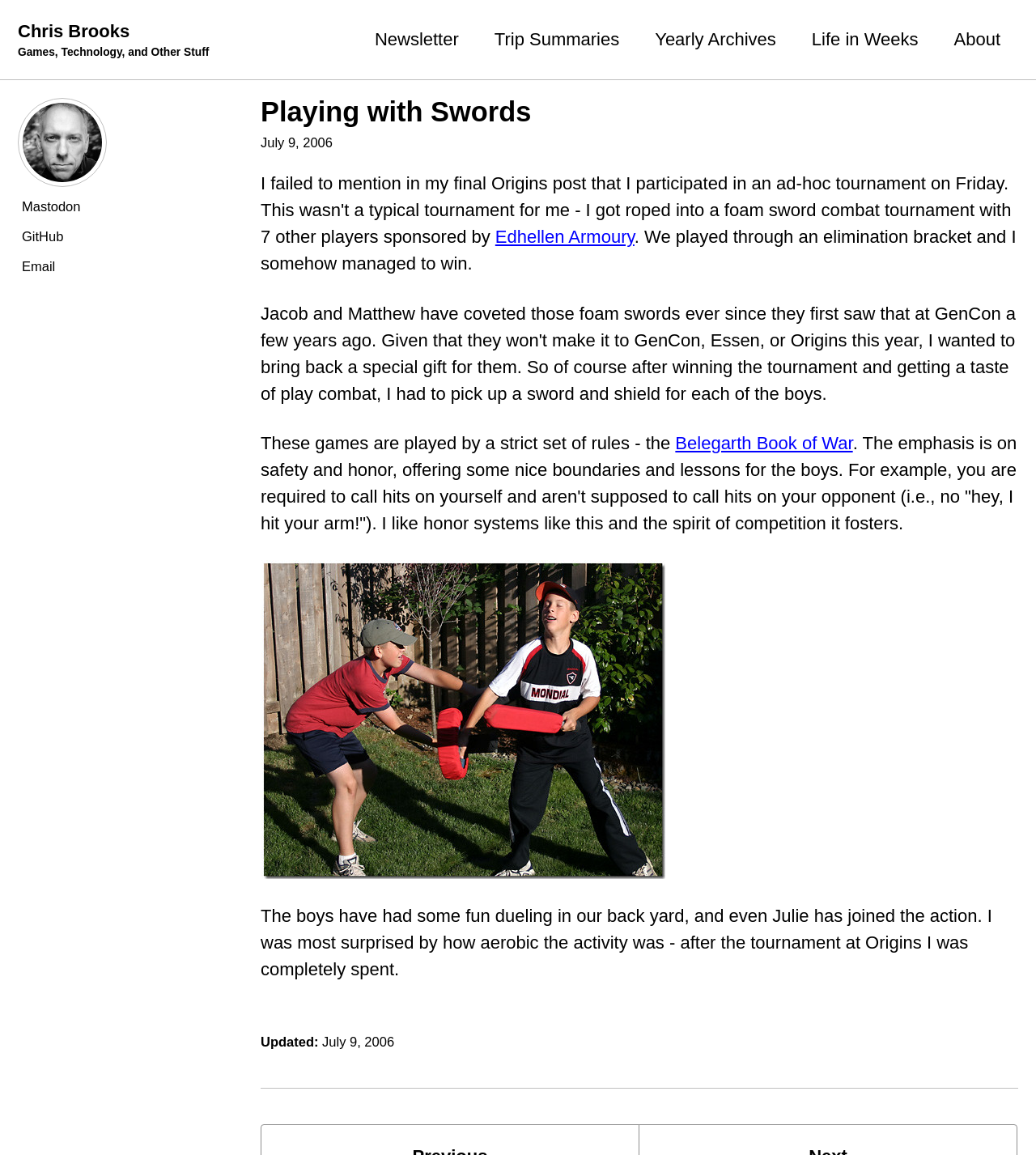What is the author's opinion about the honor system in the game?
Ensure your answer is thorough and detailed.

The author's opinion about the honor system in the game can be inferred from the text content of the webpage, which states that 'I like honor systems like this and the spirit of competition it fosters'.